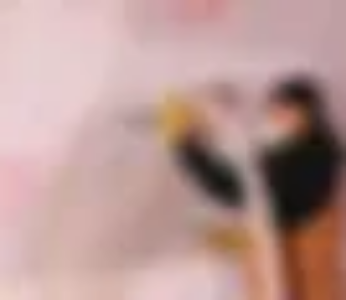Why is the person wearing safety gear?
Using the visual information, respond with a single word or phrase.

For precautions